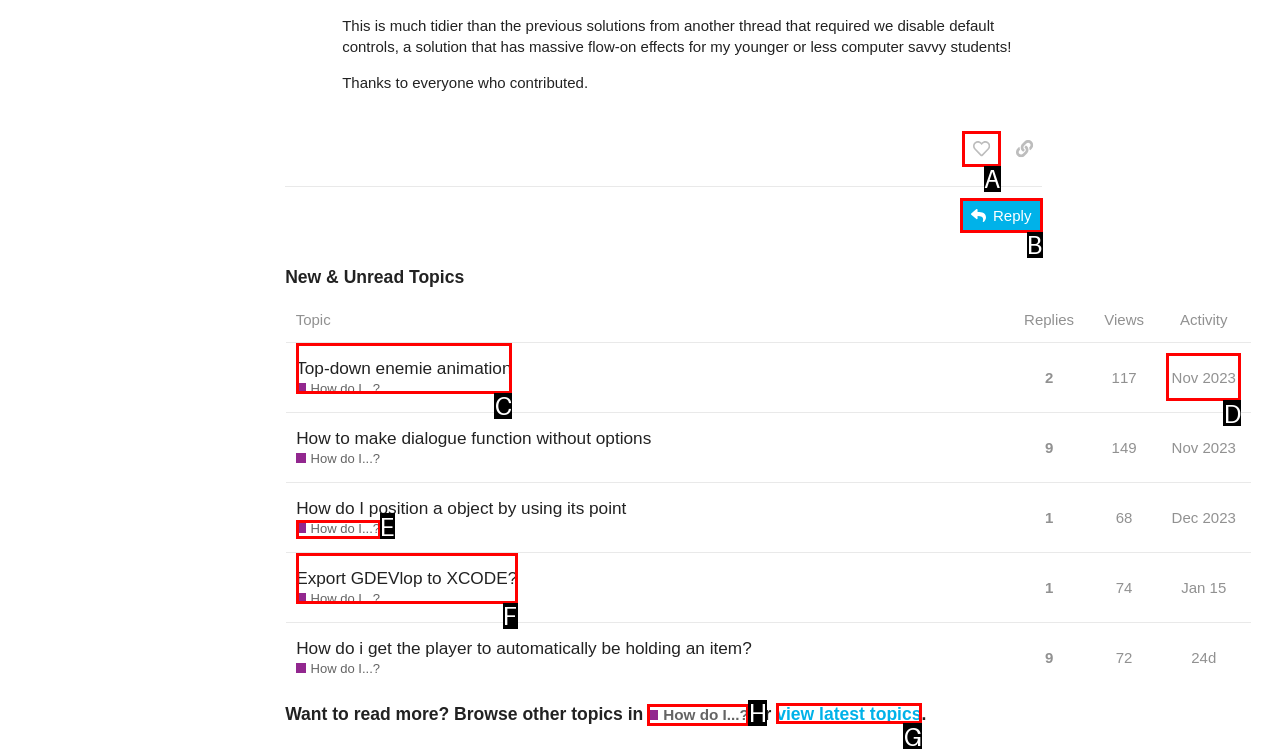What option should you select to complete this task: Browse other topics in How do I...?? Indicate your answer by providing the letter only.

H